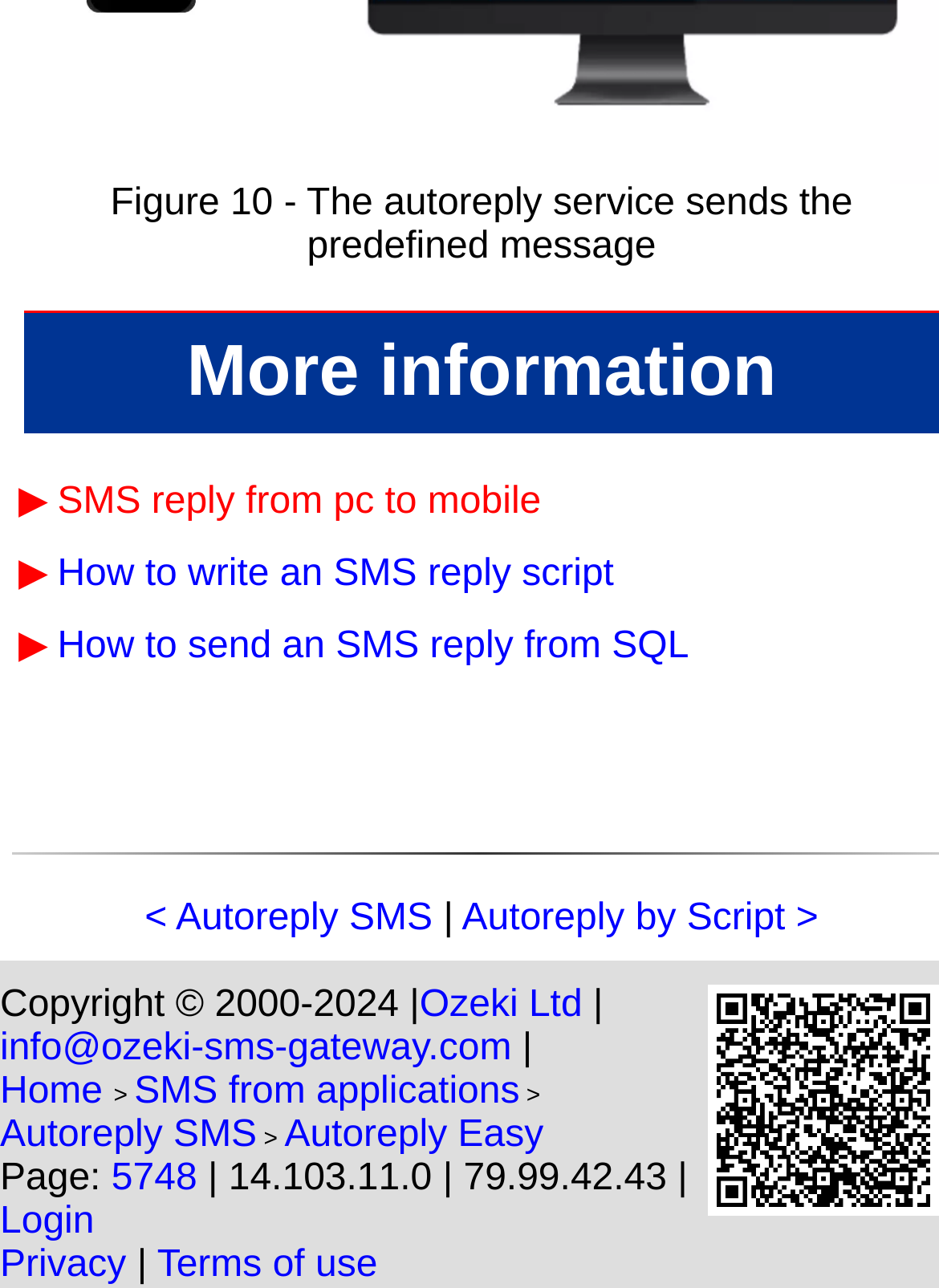Identify the bounding box coordinates of the clickable region required to complete the instruction: "Click on 'Ozeki Ltd'". The coordinates should be given as four float numbers within the range of 0 and 1, i.e., [left, top, right, bottom].

[0.447, 0.764, 0.62, 0.796]